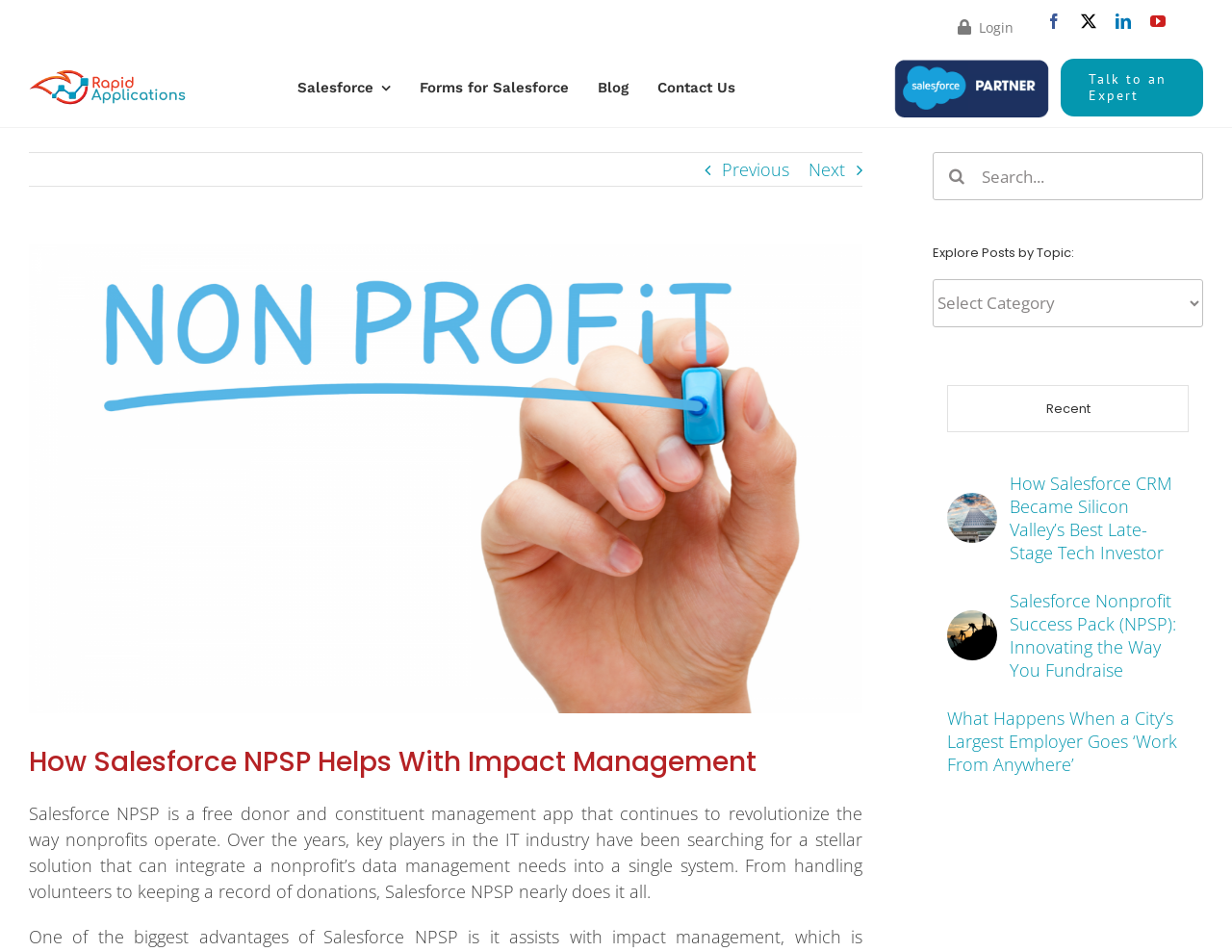What is the name of the app mentioned on this webpage?
Look at the webpage screenshot and answer the question with a detailed explanation.

The webpage mentions 'Salesforce NPSP is a free donor and constituent management app...' in the main content section, indicating that Salesforce NPSP is the name of the app being discussed.